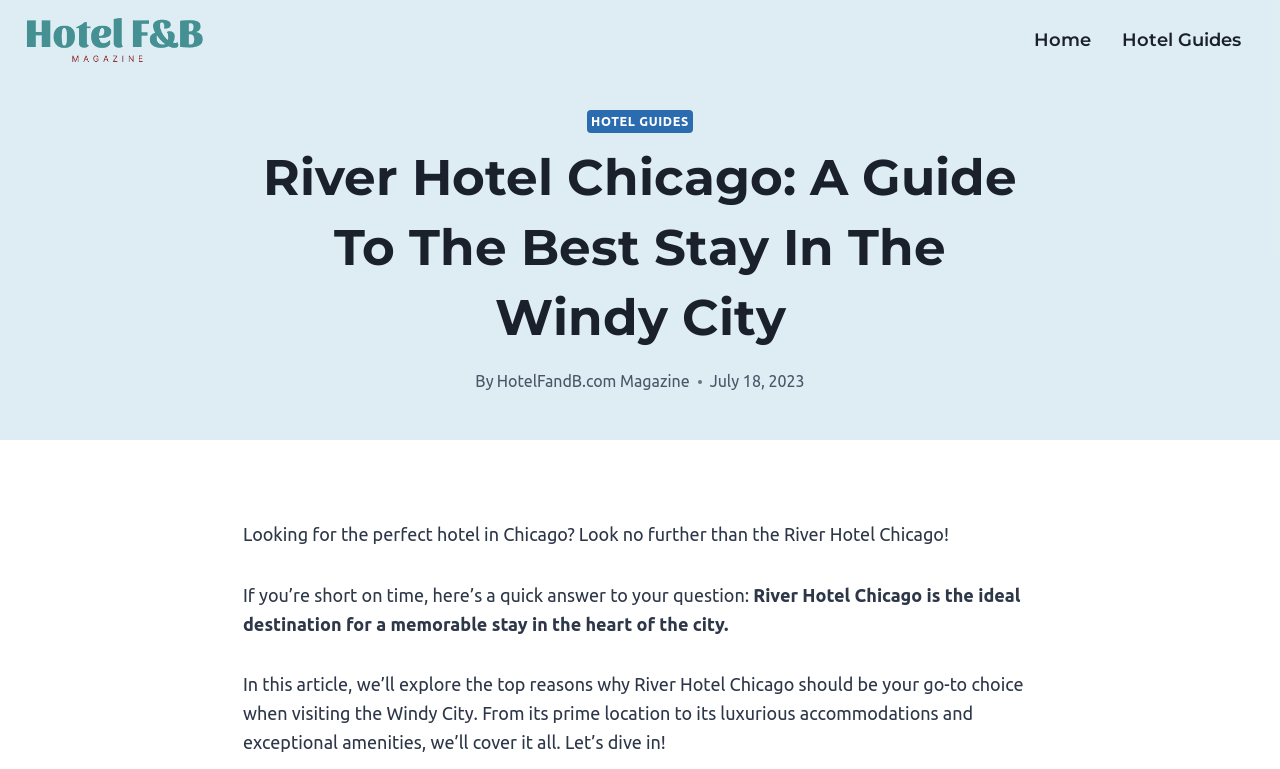Answer succinctly with a single word or phrase:
Is there a navigation menu on the webpage?

Yes